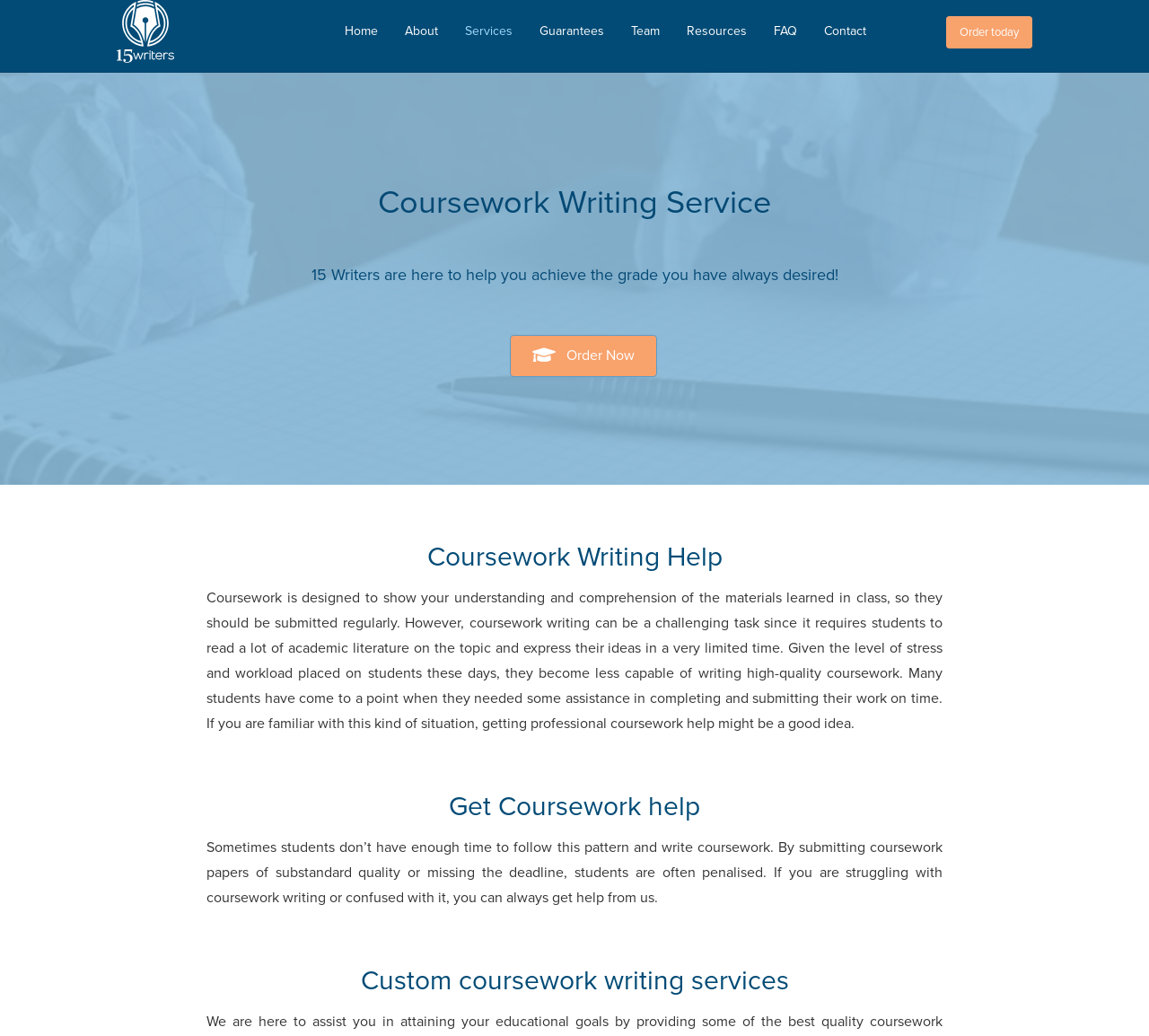Determine the bounding box coordinates of the area to click in order to meet this instruction: "Click the 'Order today' button".

[0.823, 0.016, 0.898, 0.047]